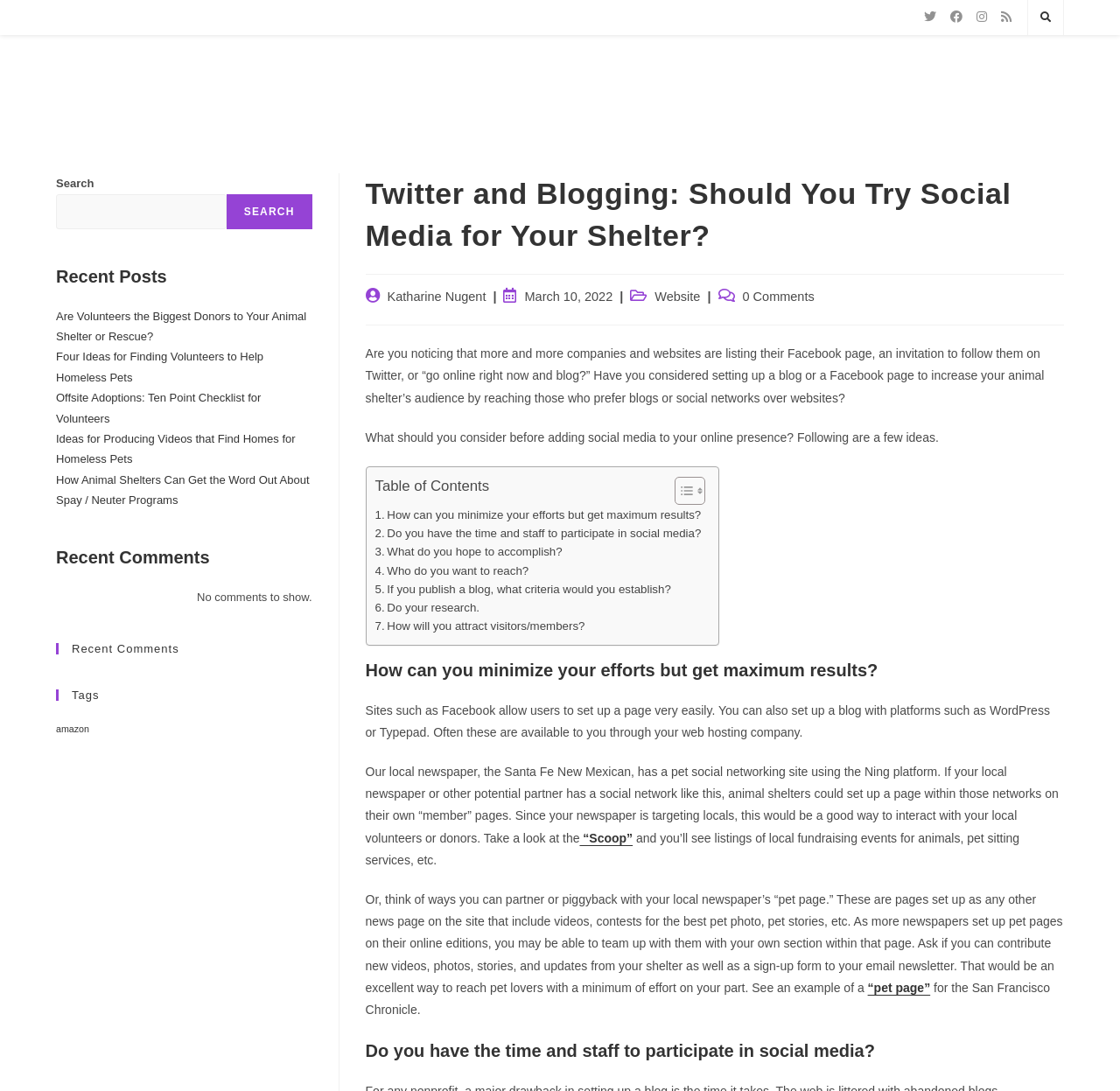Using the webpage screenshot and the element description parent_node: SEARCH name="s", determine the bounding box coordinates. Specify the coordinates in the format (top-left x, top-left y, bottom-right x, bottom-right y) with values ranging from 0 to 1.

[0.05, 0.178, 0.202, 0.21]